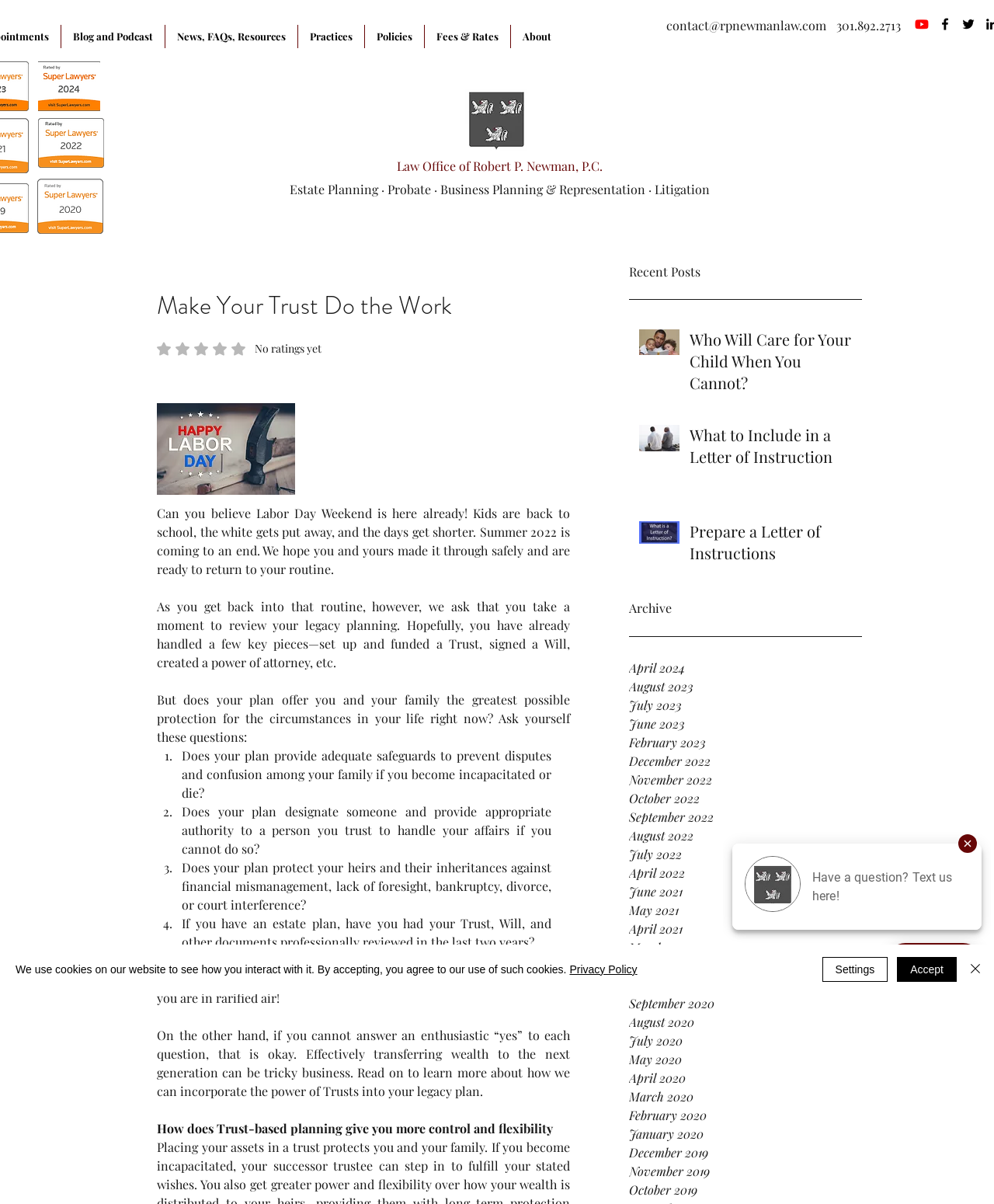Please determine the bounding box coordinates of the area that needs to be clicked to complete this task: 'Contact via email'. The coordinates must be four float numbers between 0 and 1, formatted as [left, top, right, bottom].

[0.67, 0.014, 0.831, 0.028]